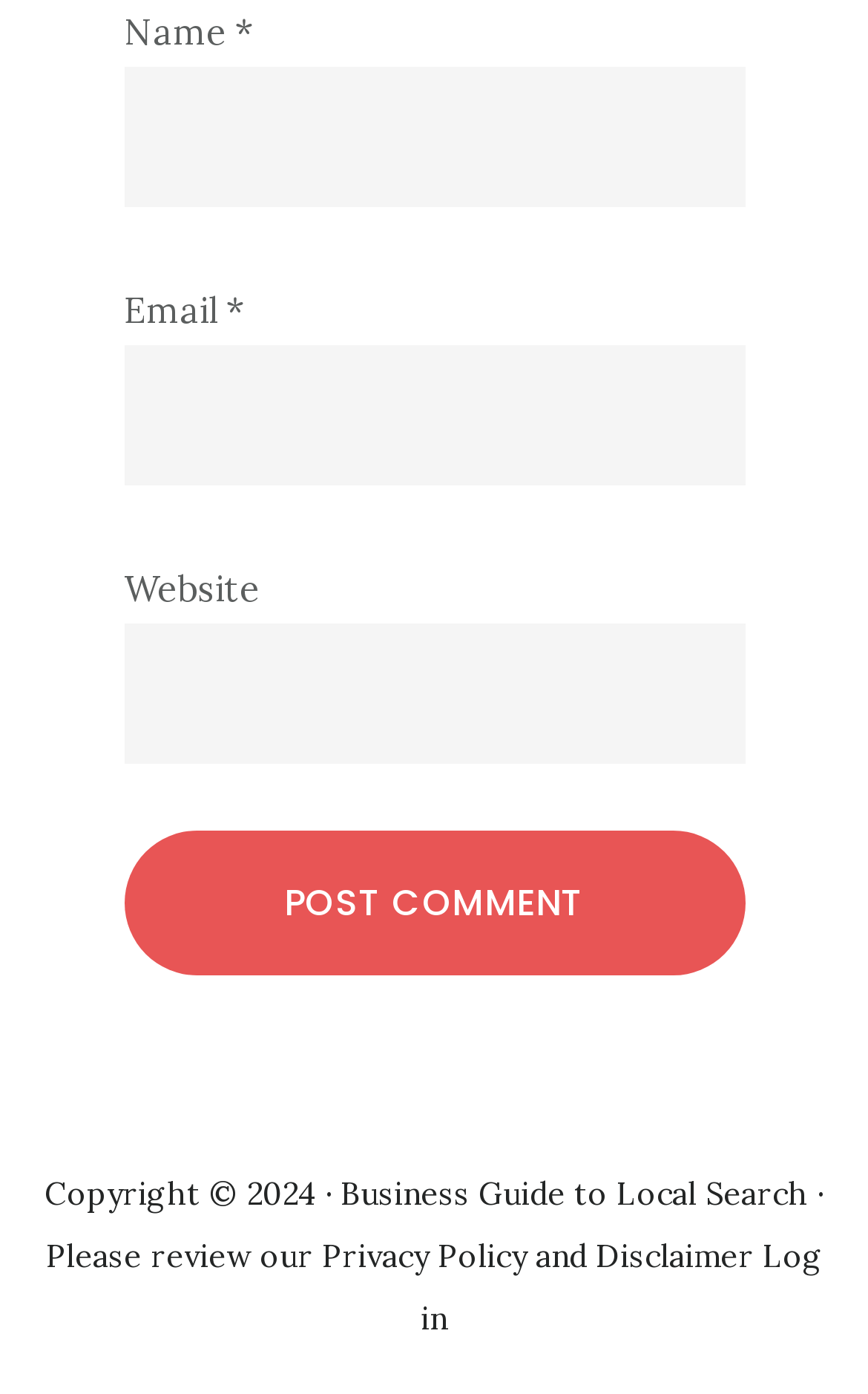Please identify the bounding box coordinates of the region to click in order to complete the task: "Input your email". The coordinates must be four float numbers between 0 and 1, specified as [left, top, right, bottom].

[0.142, 0.248, 0.858, 0.348]